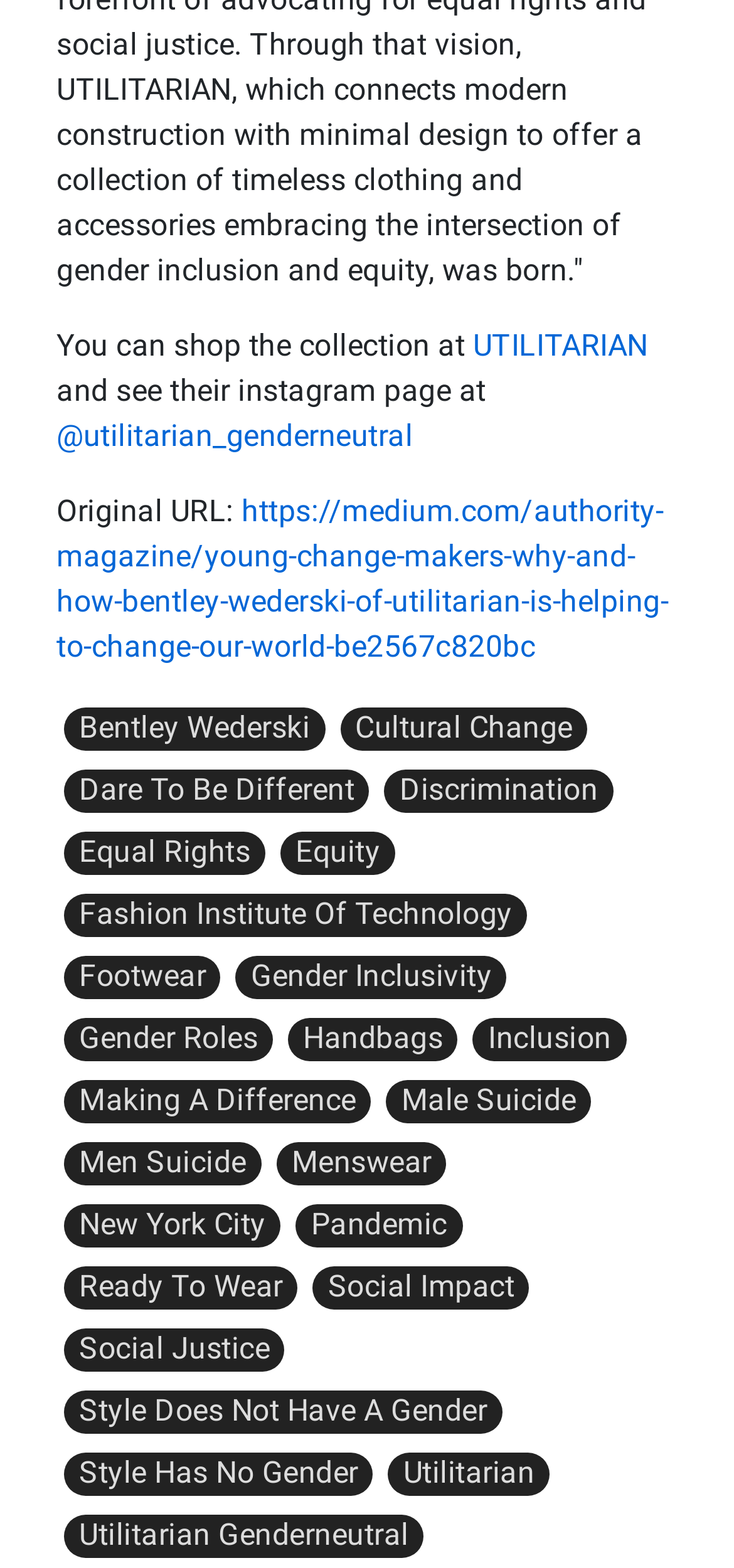By analyzing the image, answer the following question with a detailed response: What is the name of the person mentioned in the webpage?

The answer can be found by looking at the link 'Bentley Wederski', which suggests that Bentley Wederski is the name of the person mentioned in the webpage.